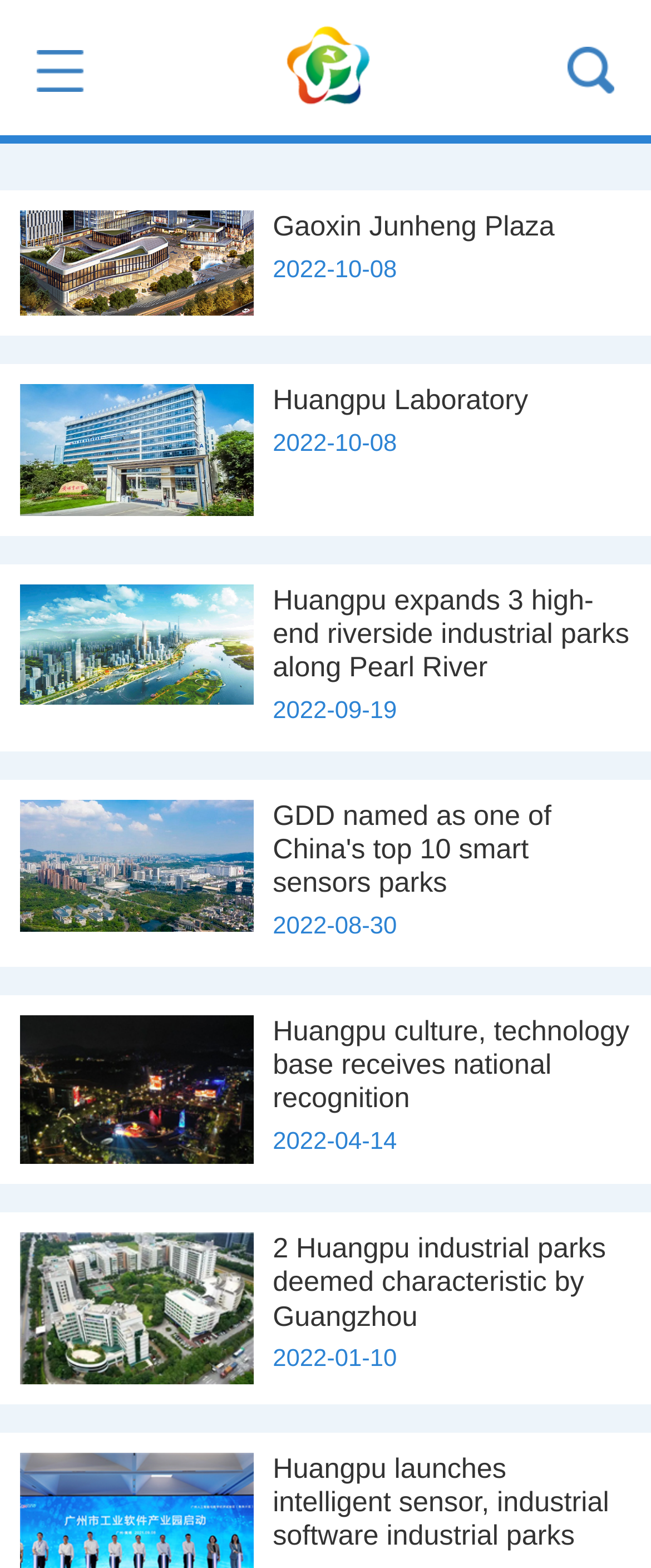Please identify the bounding box coordinates of the clickable area that will allow you to execute the instruction: "Read about Huangpu culture, technology base receives national recognition".

[0.031, 0.648, 0.969, 0.712]